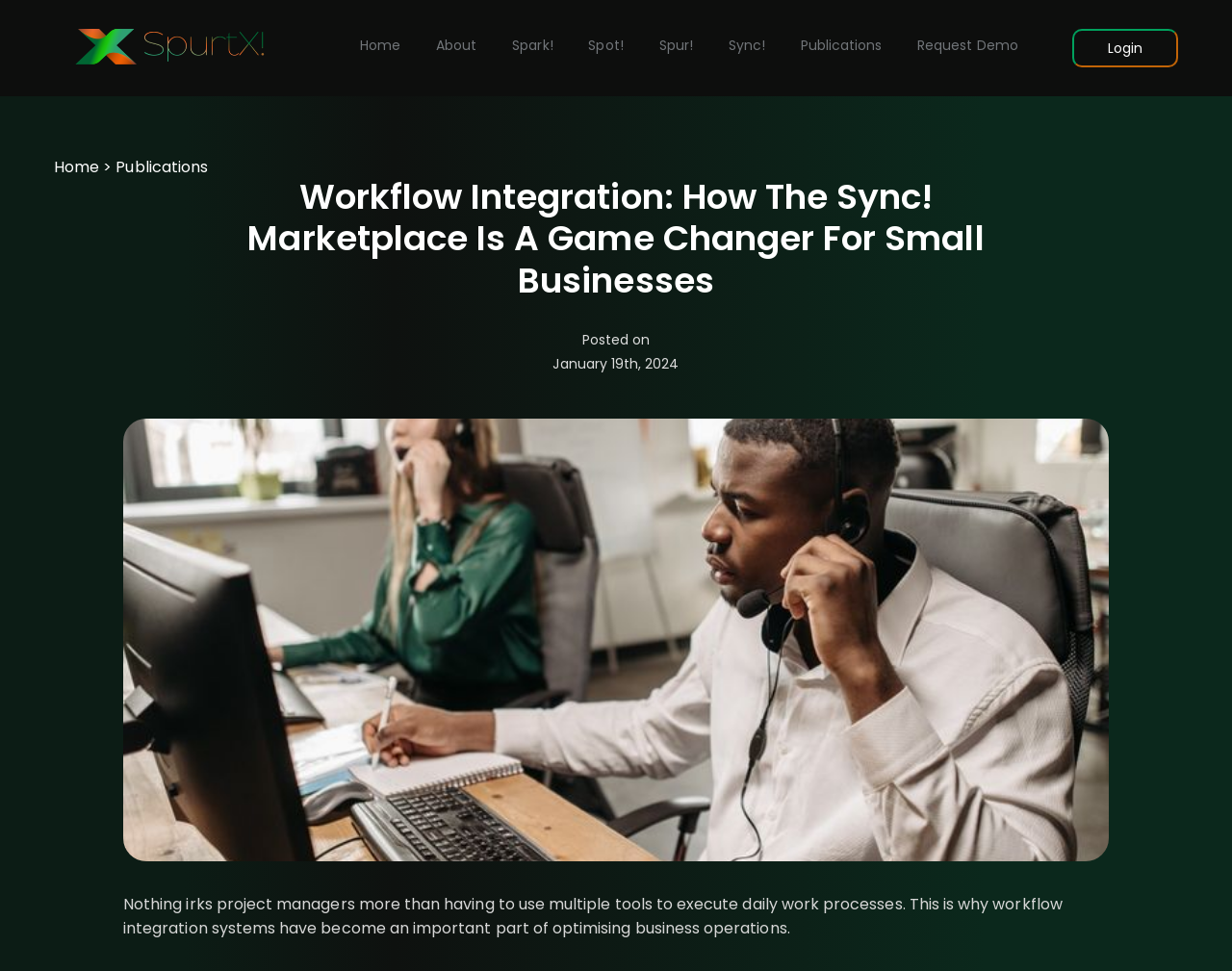Could you determine the bounding box coordinates of the clickable element to complete the instruction: "read publications"? Provide the coordinates as four float numbers between 0 and 1, i.e., [left, top, right, bottom].

[0.65, 0.038, 0.716, 0.061]